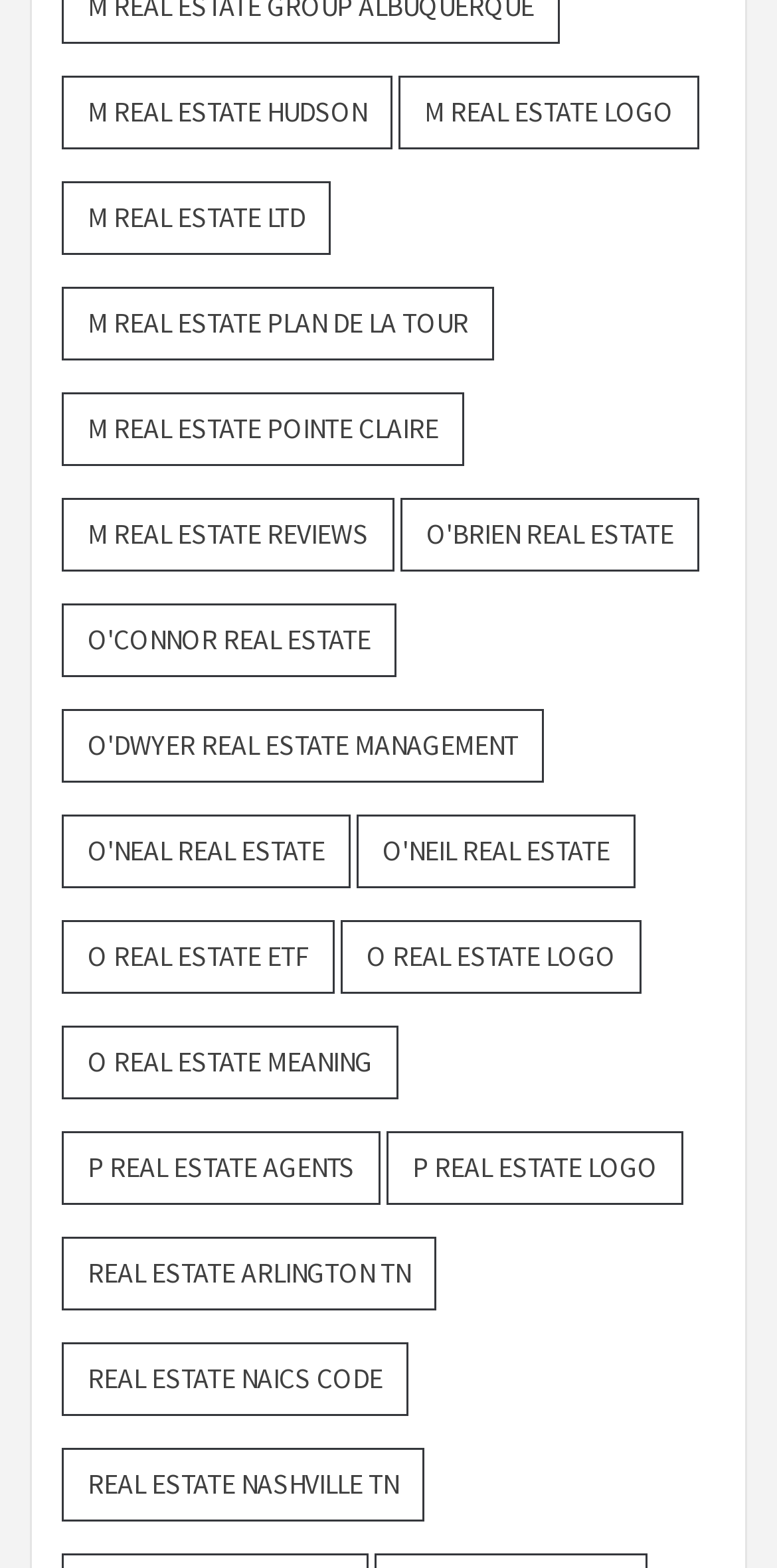Please provide the bounding box coordinates for the element that needs to be clicked to perform the instruction: "Go to O'Brien Real Estate". The coordinates must consist of four float numbers between 0 and 1, formatted as [left, top, right, bottom].

[0.515, 0.318, 0.9, 0.365]